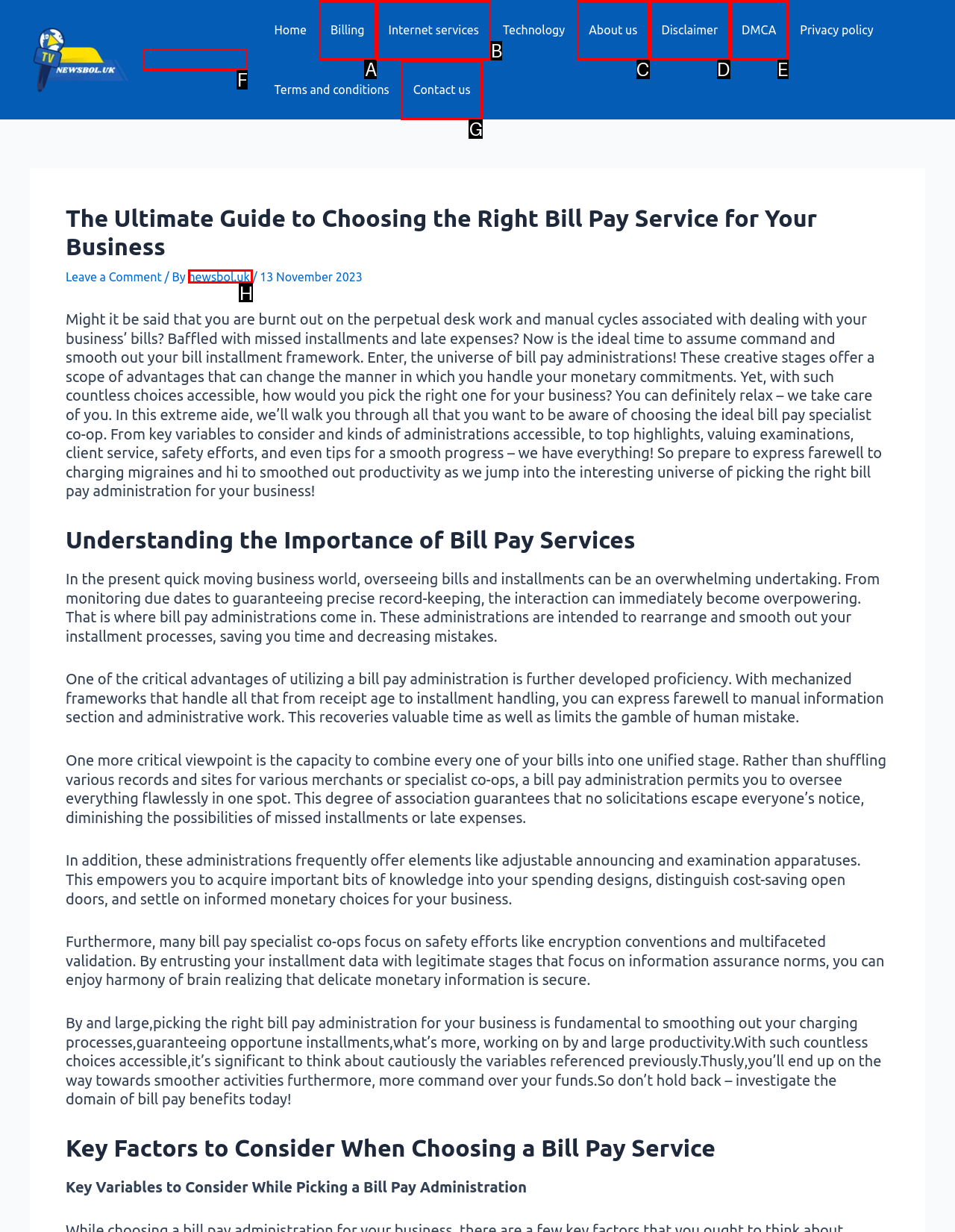Examine the description: Billing and indicate the best matching option by providing its letter directly from the choices.

A